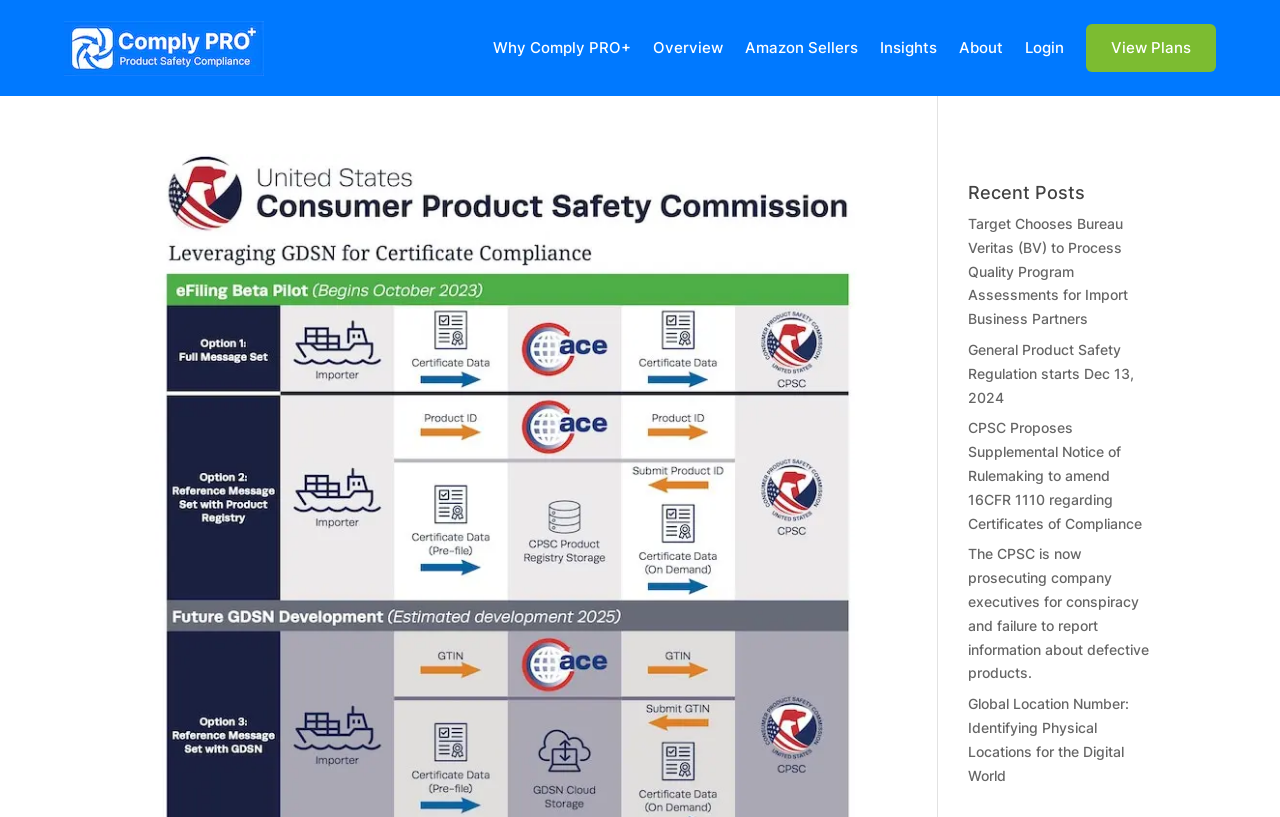Highlight the bounding box of the UI element that corresponds to this description: "Login".

[0.801, 0.012, 0.831, 0.105]